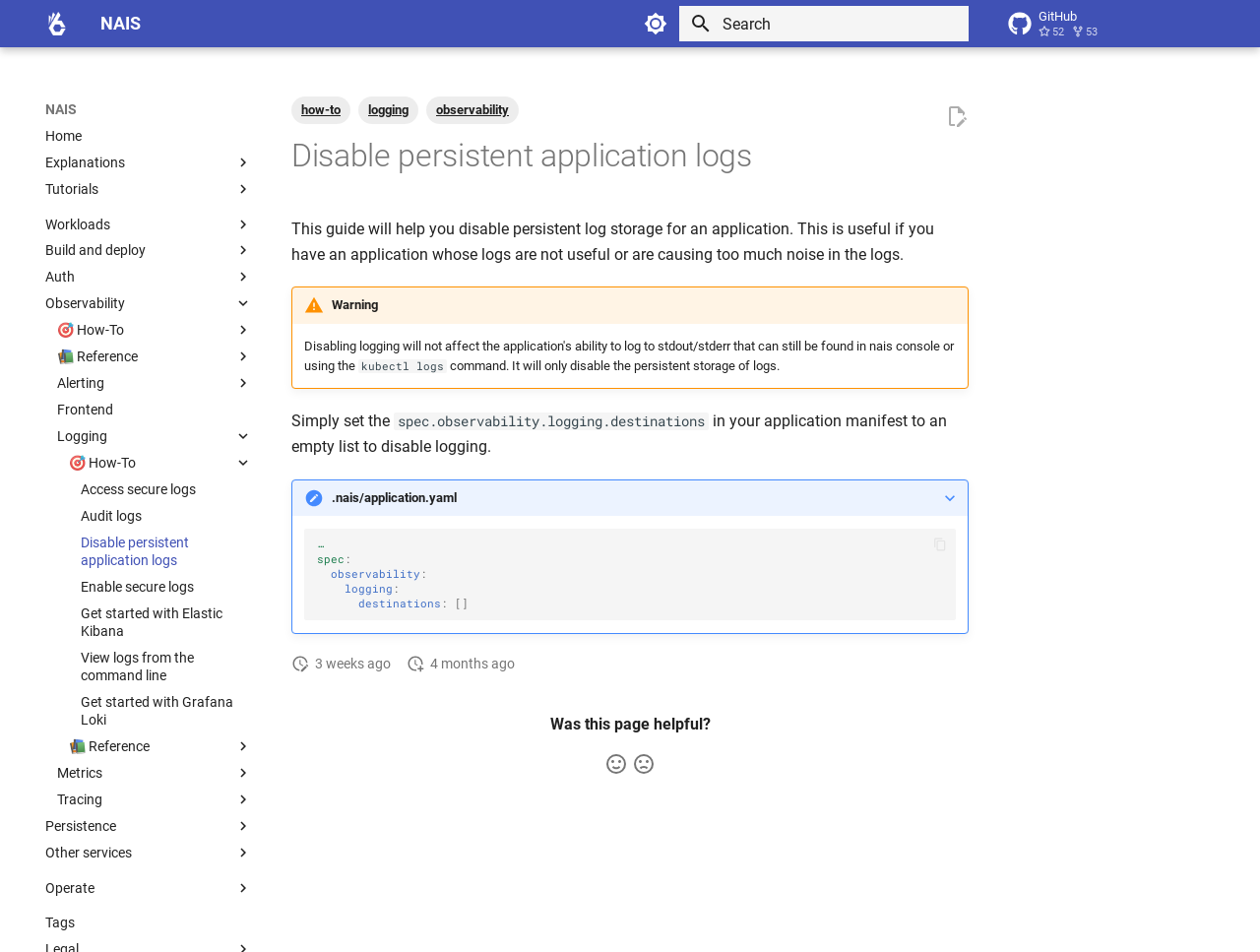Determine the bounding box coordinates of the clickable region to follow the instruction: "Edit this page".

[0.75, 0.11, 0.769, 0.136]